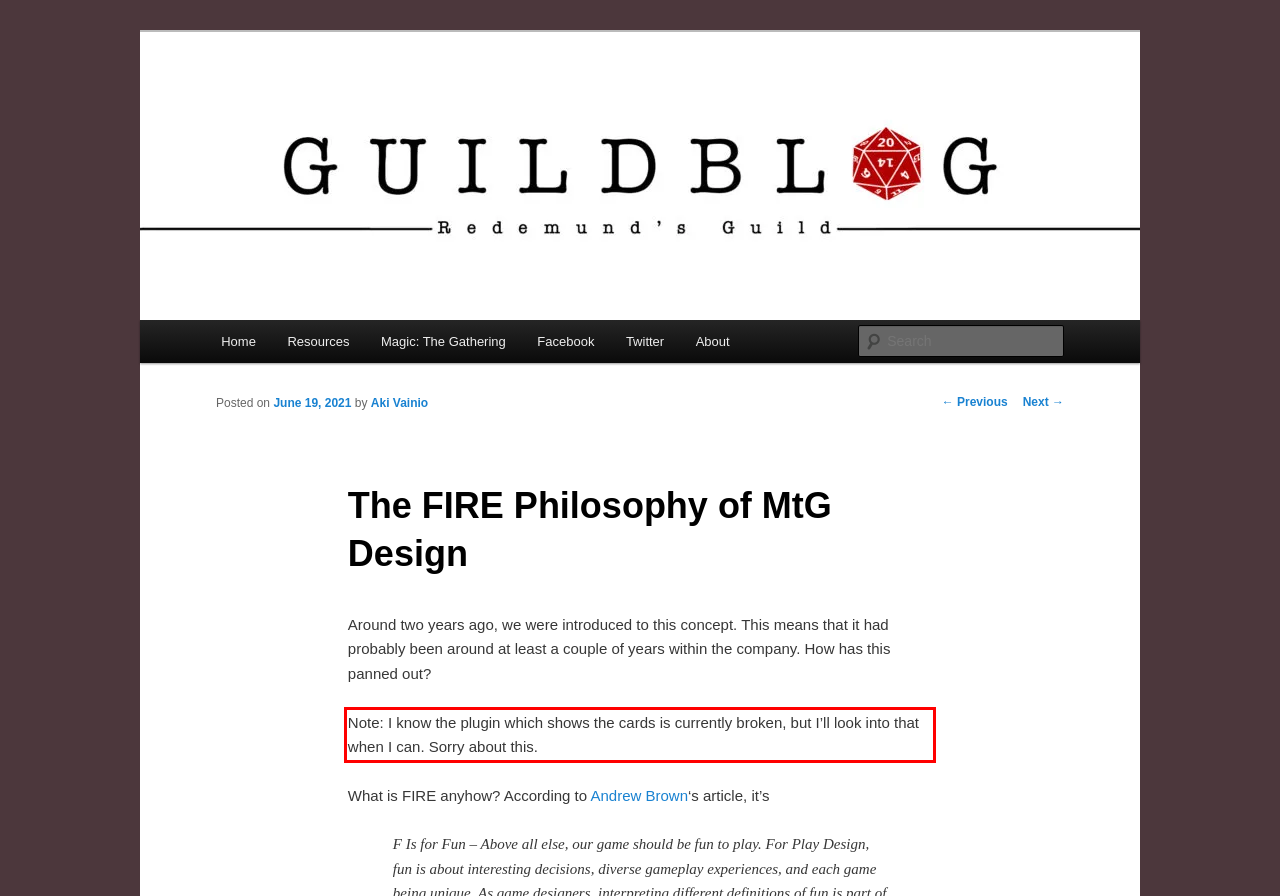Analyze the screenshot of a webpage where a red rectangle is bounding a UI element. Extract and generate the text content within this red bounding box.

Note: I know the plugin which shows the cards is currently broken, but I’ll look into that when I can. Sorry about this.